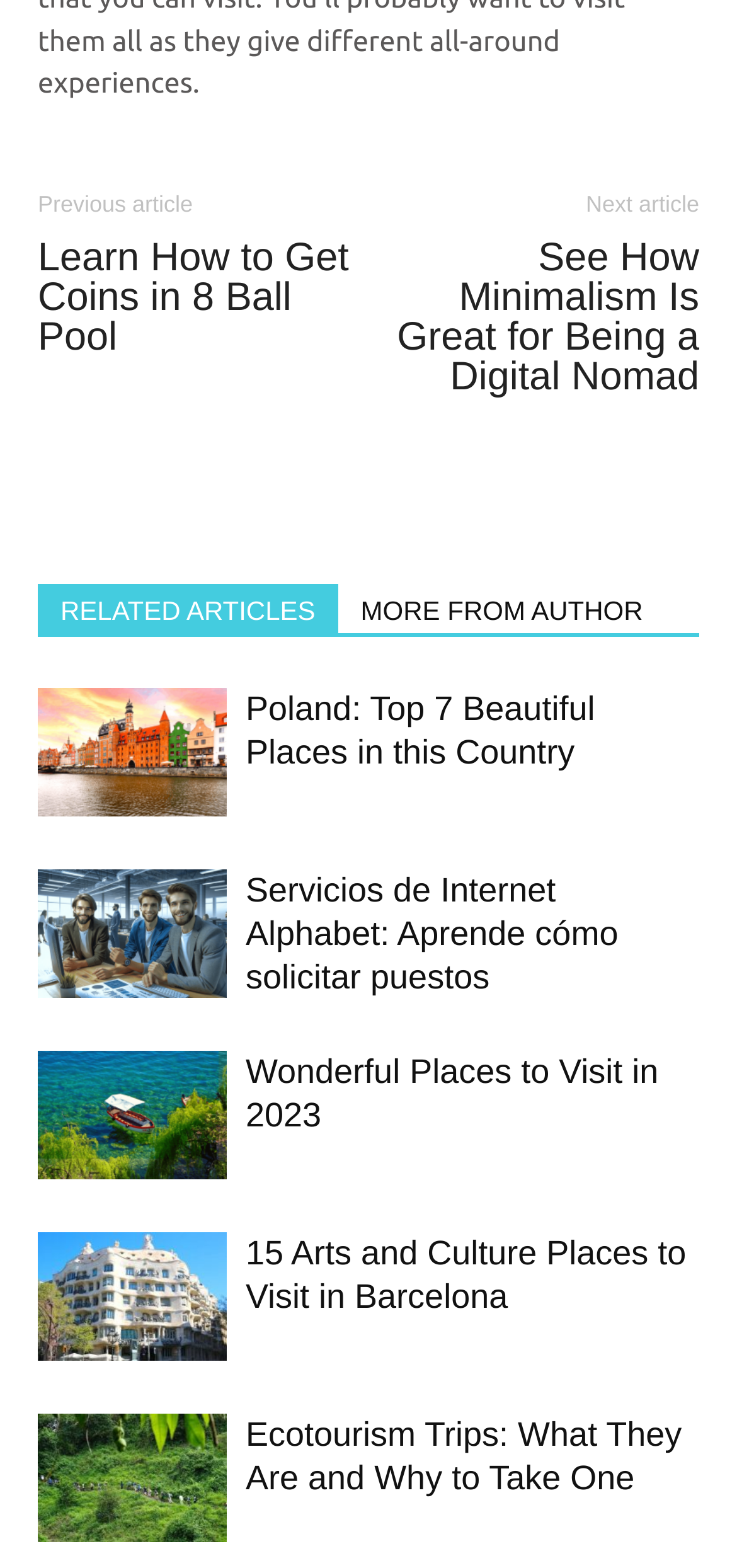Please specify the bounding box coordinates of the clickable section necessary to execute the following command: "Read the latest comments under Son Yorumlar".

None